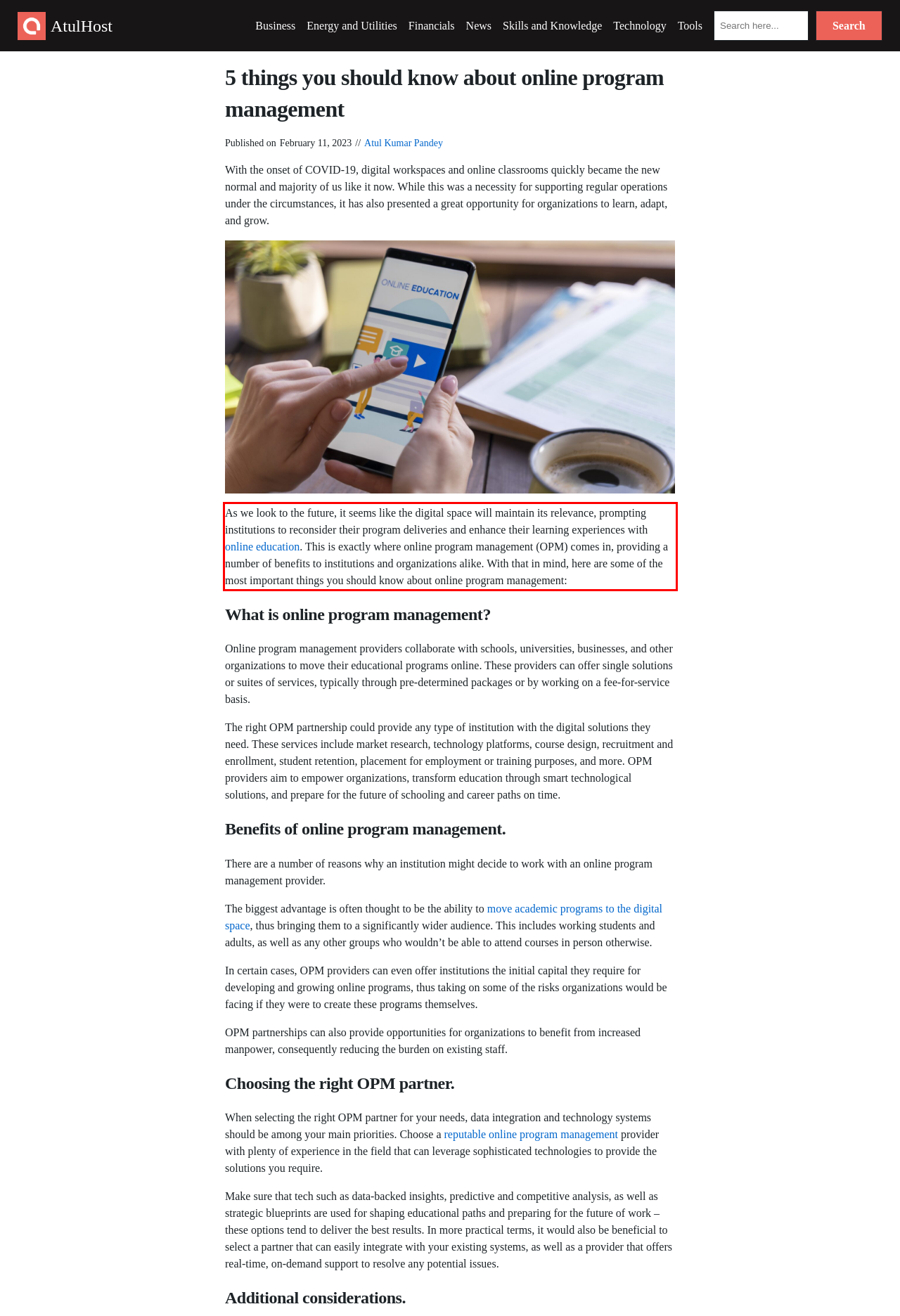Please analyze the provided webpage screenshot and perform OCR to extract the text content from the red rectangle bounding box.

As we look to the future, it seems like the digital space will maintain its relevance, prompting institutions to reconsider their program deliveries and enhance their learning experiences with online education. This is exactly where online program management (OPM) comes in, providing a number of benefits to institutions and organizations alike. With that in mind, here are some of the most important things you should know about online program management: